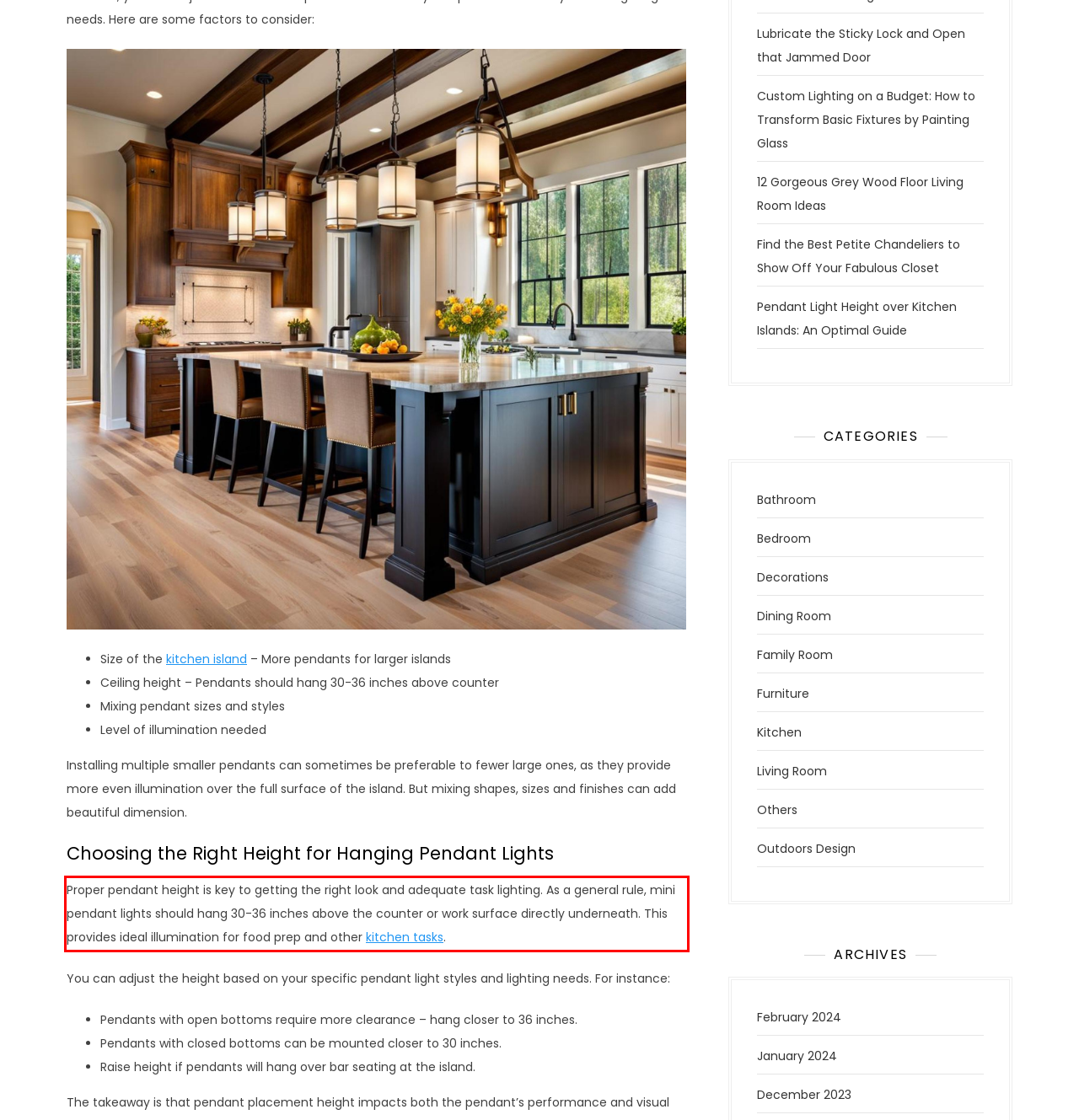In the screenshot of the webpage, find the red bounding box and perform OCR to obtain the text content restricted within this red bounding box.

Proper pendant height is key to getting the right look and adequate task lighting. As a general rule, mini pendant lights should hang 30-36 inches above the counter or work surface directly underneath. This provides ideal illumination for food prep and other kitchen tasks.